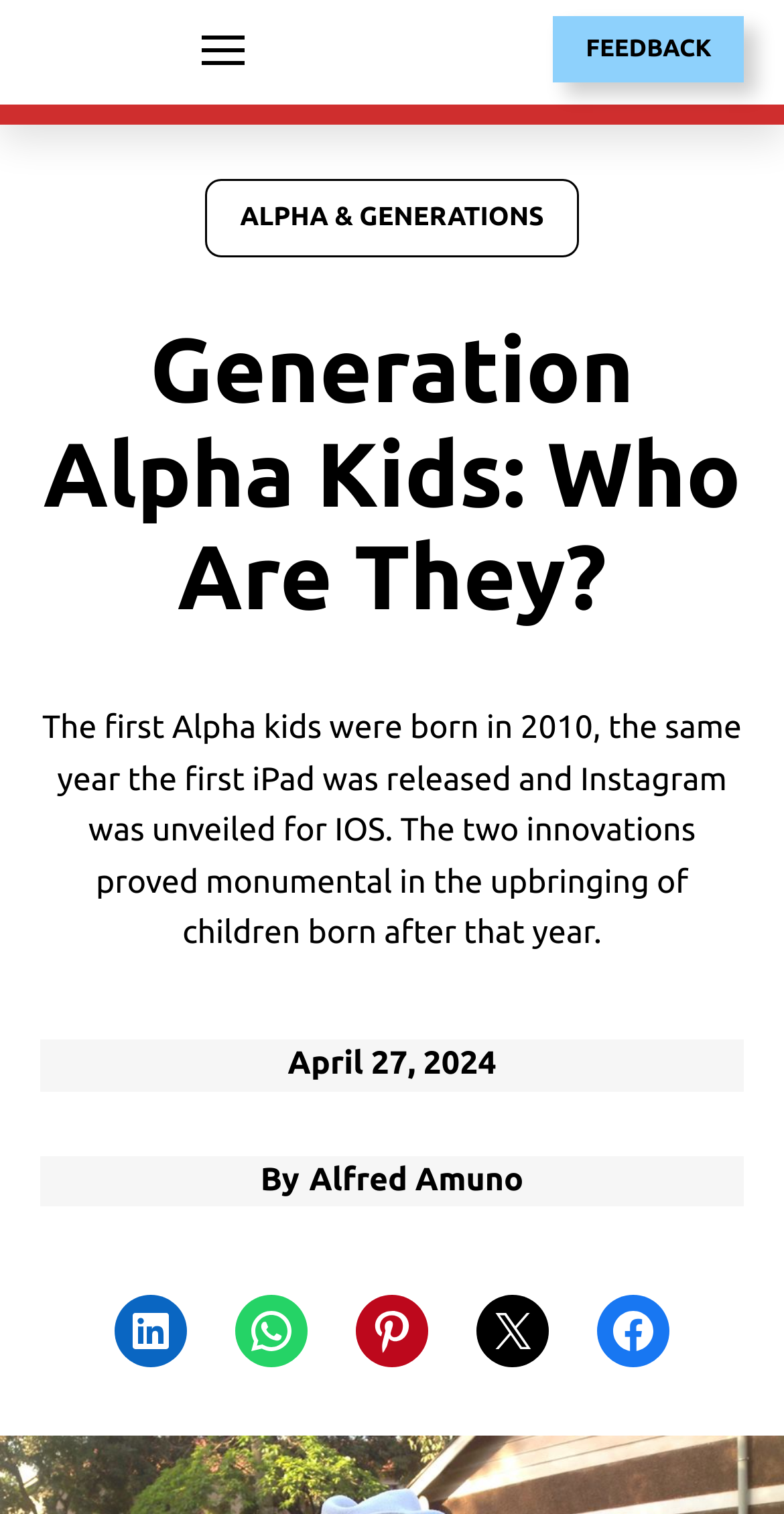Review the image closely and give a comprehensive answer to the question: What year were the first Alpha kids born?

The year the first Alpha kids were born can be found in the first paragraph of the webpage, which states 'The first Alpha kids were born in 2010...'.